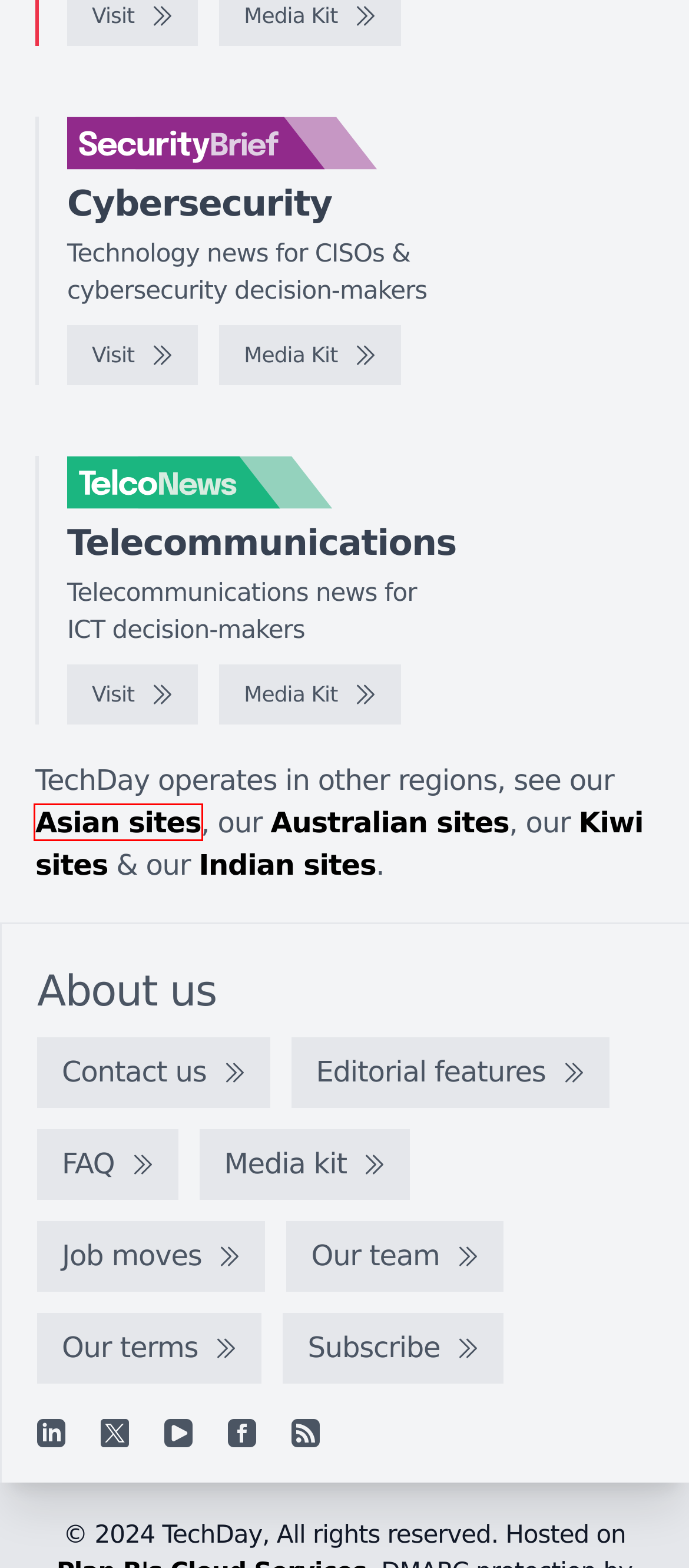Analyze the screenshot of a webpage that features a red rectangle bounding box. Pick the webpage description that best matches the new webpage you would see after clicking on the element within the red bounding box. Here are the candidates:
A. TelcoNews UK - Media kit
B. TechDay New Zealand - Aotearoa's technology news network
C. IT Brief UK
D. SecurityBrief UK - Technology news for CISOs & cybersecurity decision-makers
E. TechDay Asia - Asia's technology news network
F. TelcoNews UK - Telecommunications news for ICT decision-makers
G. Join our mailing list
H. TechDay Australia - Australia's technology news network

E